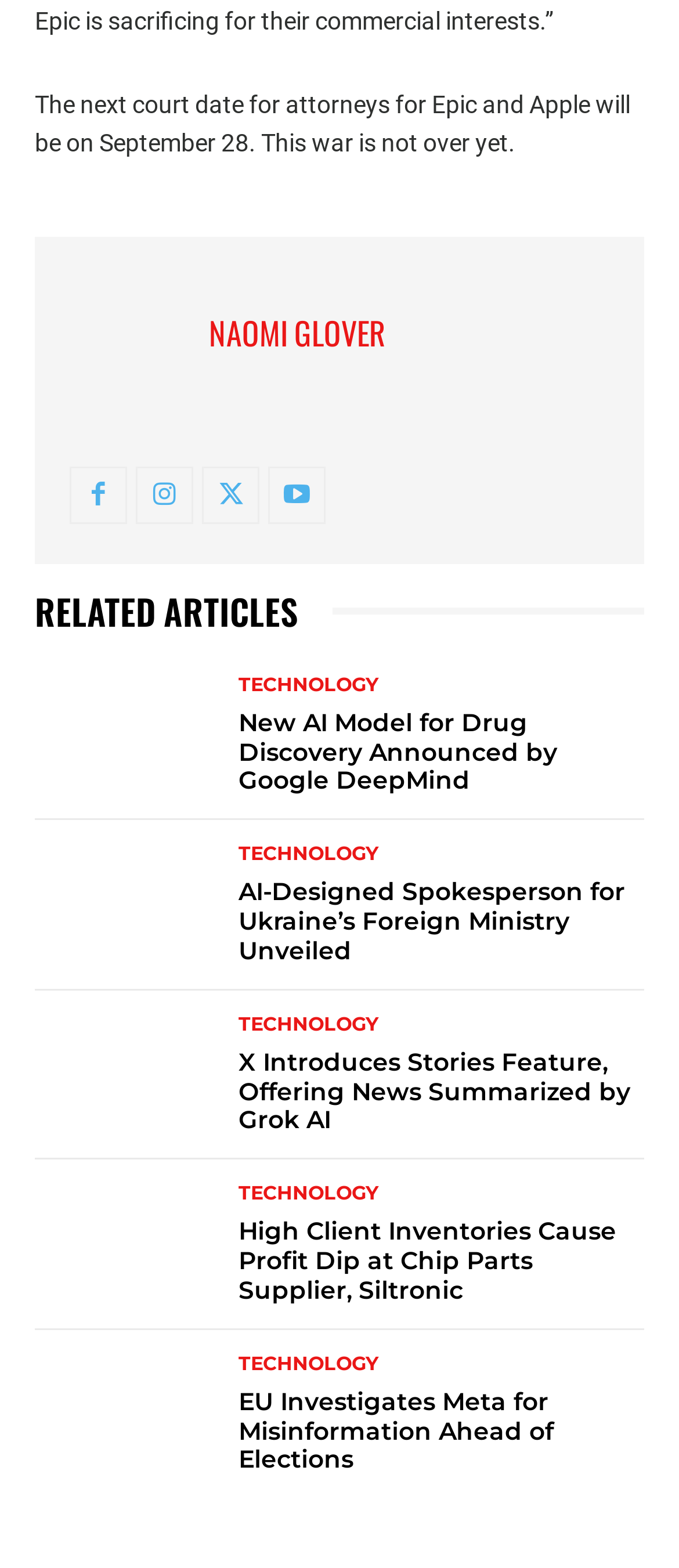Specify the bounding box coordinates of the element's region that should be clicked to achieve the following instruction: "Click on the link to read about Naomi Glover". The bounding box coordinates consist of four float numbers between 0 and 1, in the format [left, top, right, bottom].

[0.103, 0.173, 0.308, 0.251]